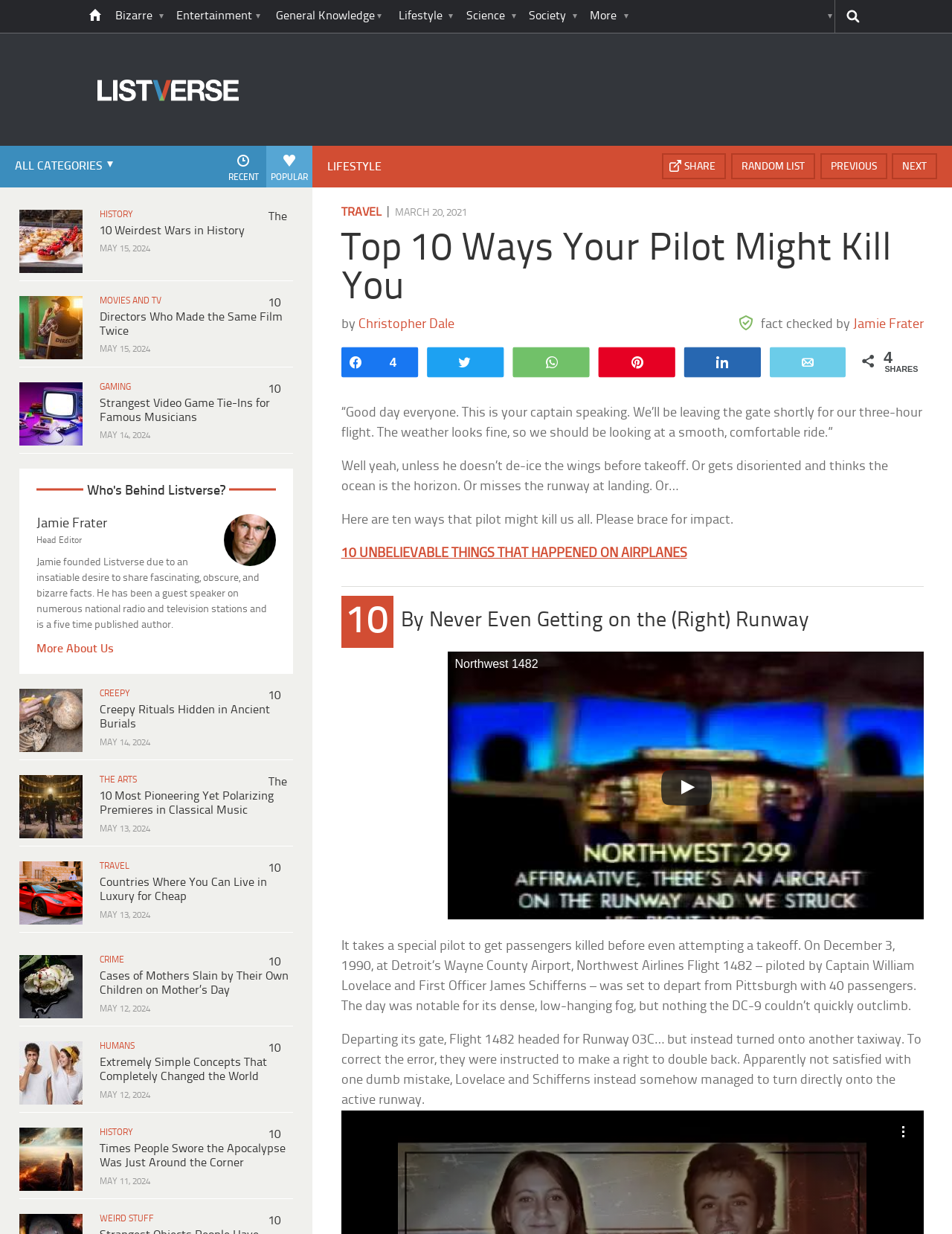Using the description: "Search this site", identify the bounding box of the corresponding UI element in the screenshot.

[0.844, 0.0, 0.882, 0.027]